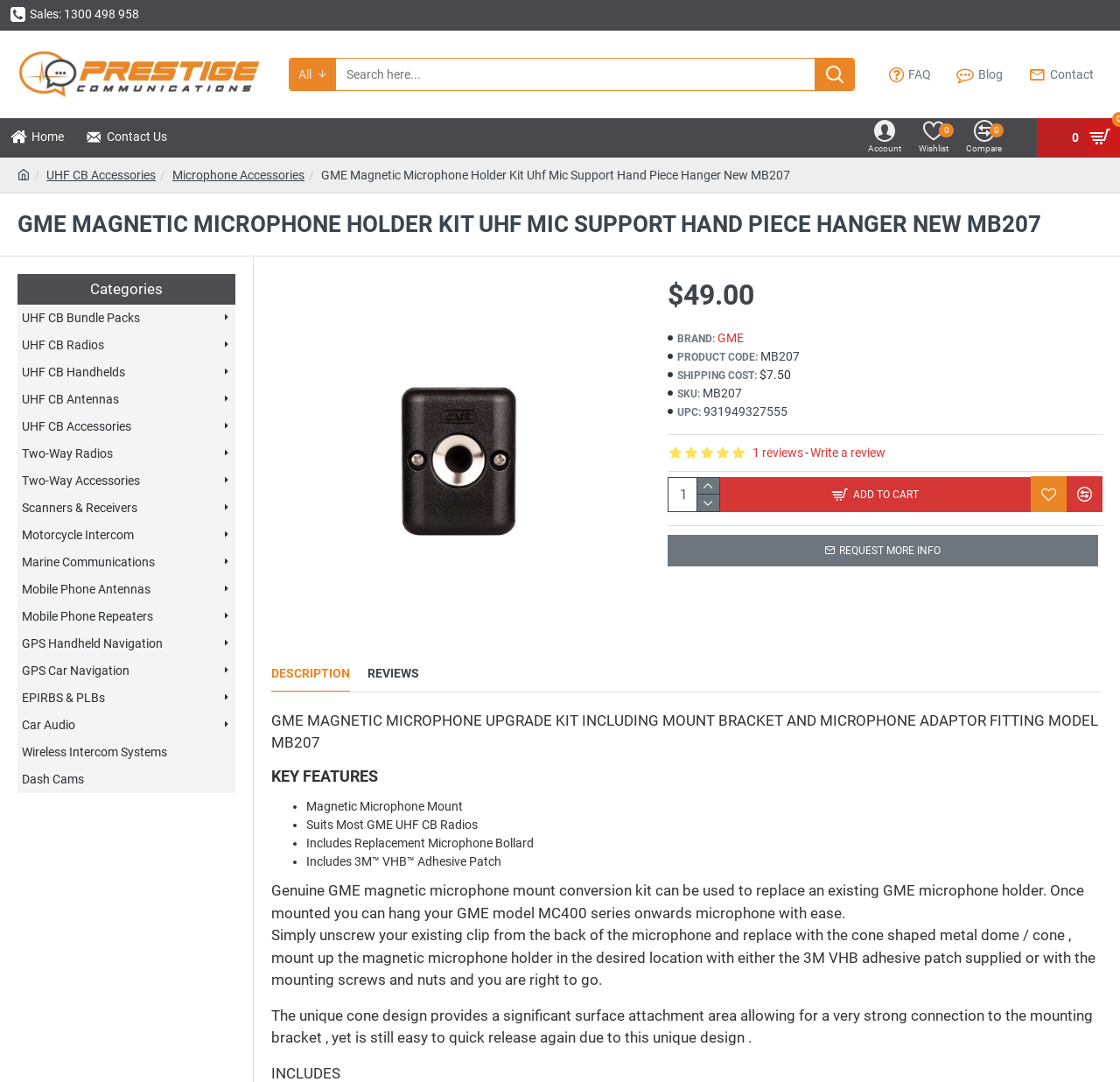What is the price of the product?
Look at the screenshot and respond with a single word or phrase.

$49.00